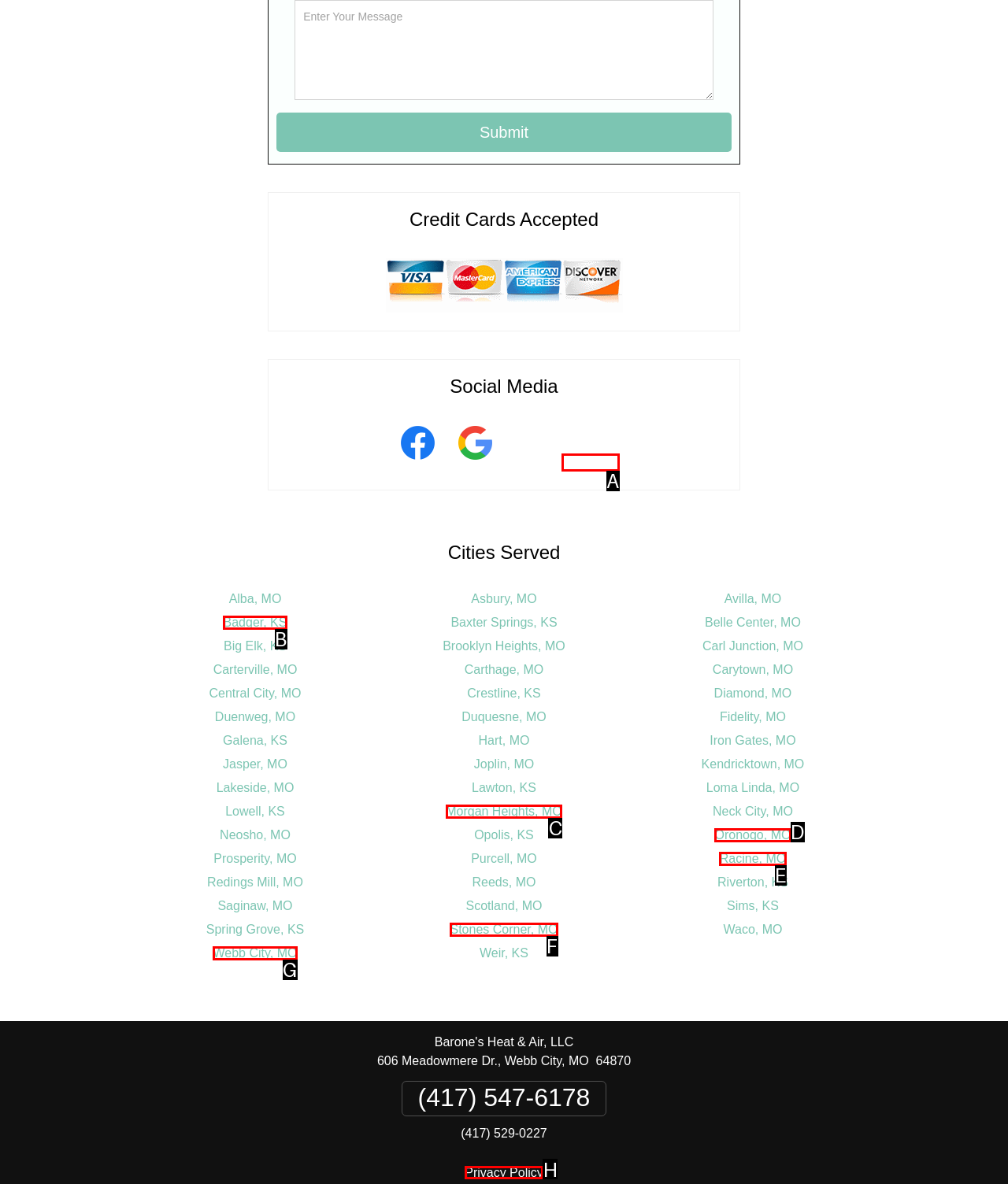Select the letter associated with the UI element you need to click to perform the following action: Search with the magnifying glass
Reply with the correct letter from the options provided.

None